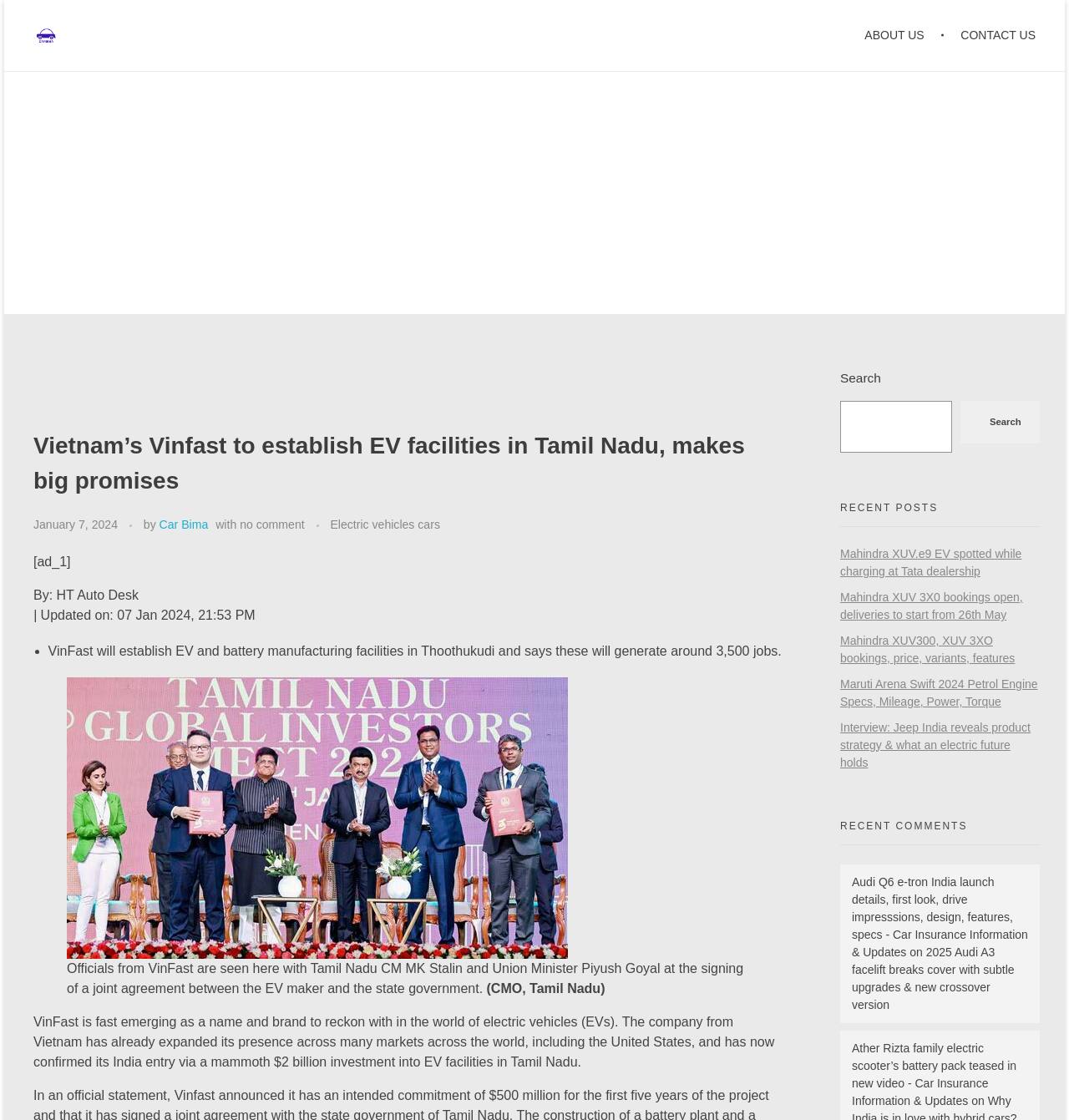Locate the coordinates of the bounding box for the clickable region that fulfills this instruction: "Search for car insurance information".

[0.786, 0.329, 0.973, 0.404]